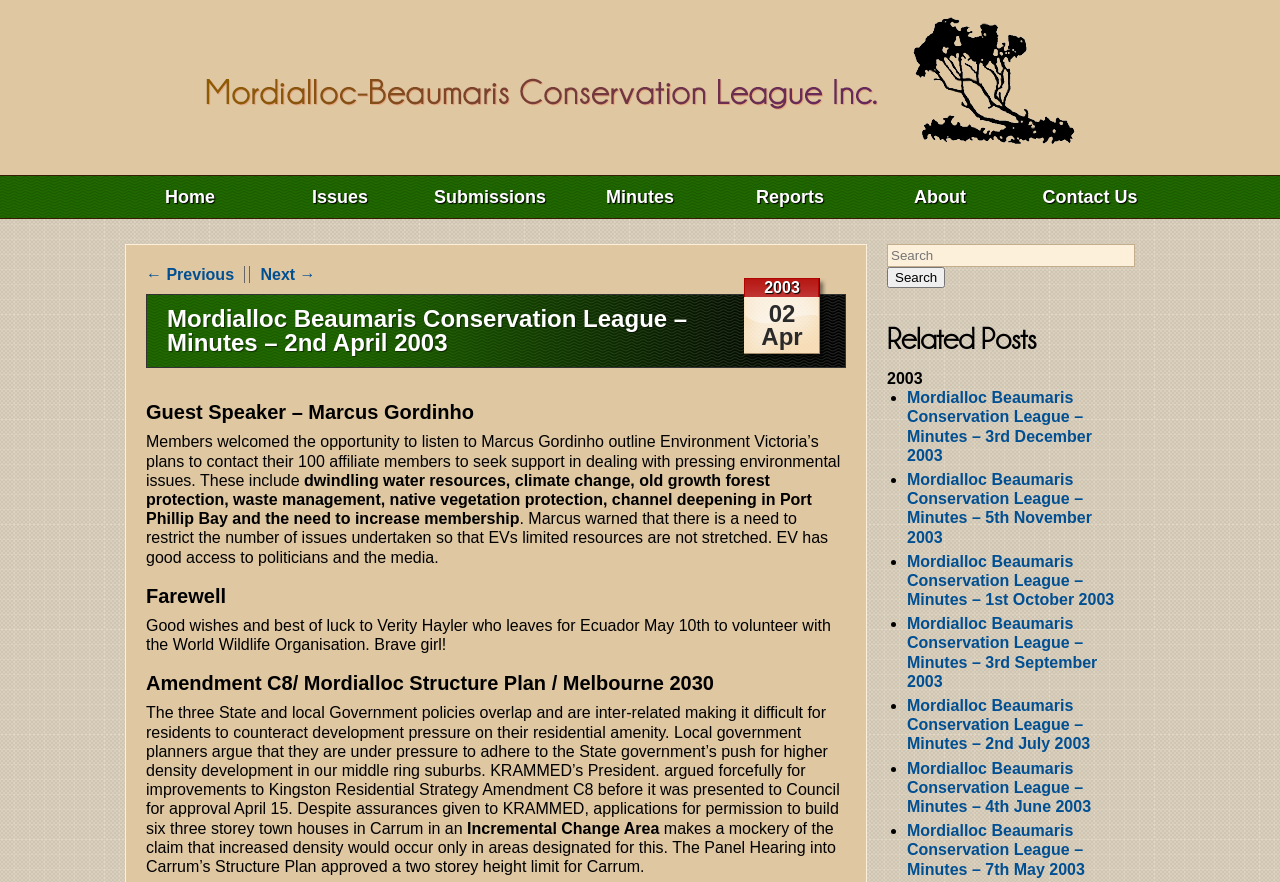Provide a one-word or one-phrase answer to the question:
What is the topic of the guest speaker's presentation?

Environment Victoria's plans